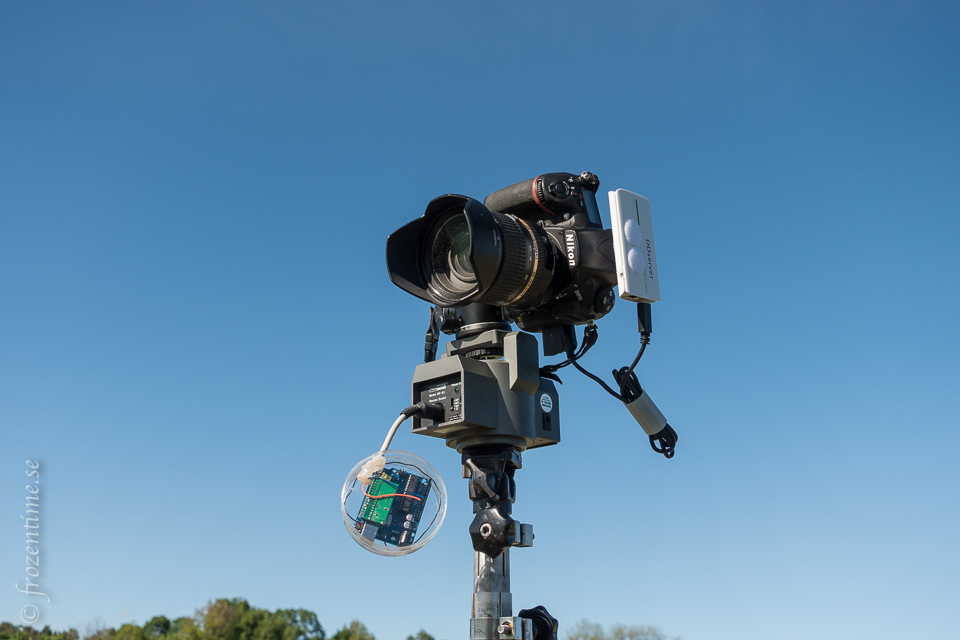What is the purpose of the tripod's base?
Based on the screenshot, provide your answer in one word or phrase.

To provide stability